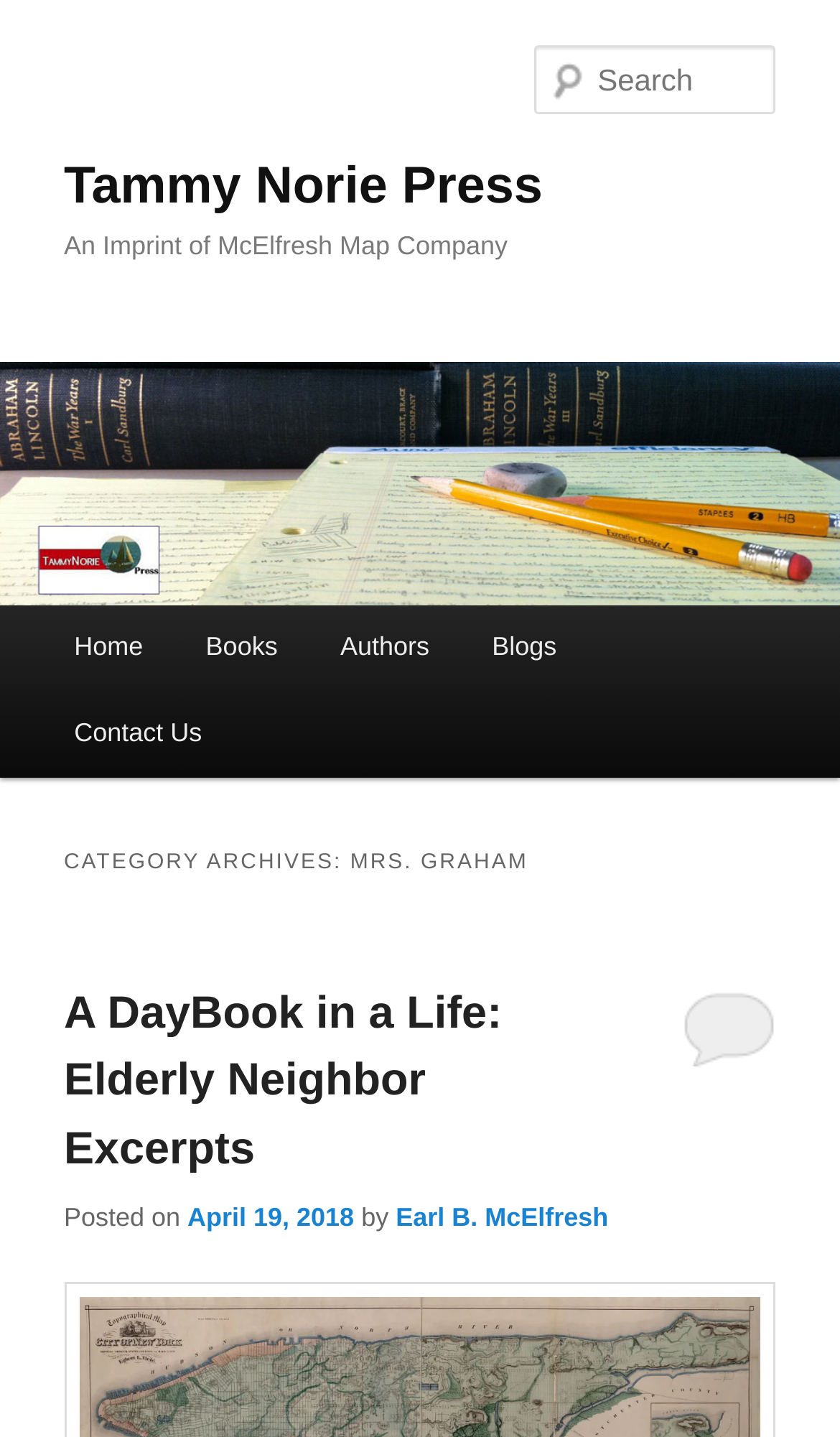Given the element description: "name="EMAIL" placeholder="Your email address"", predict the bounding box coordinates of this UI element. The coordinates must be four float numbers between 0 and 1, given as [left, top, right, bottom].

None